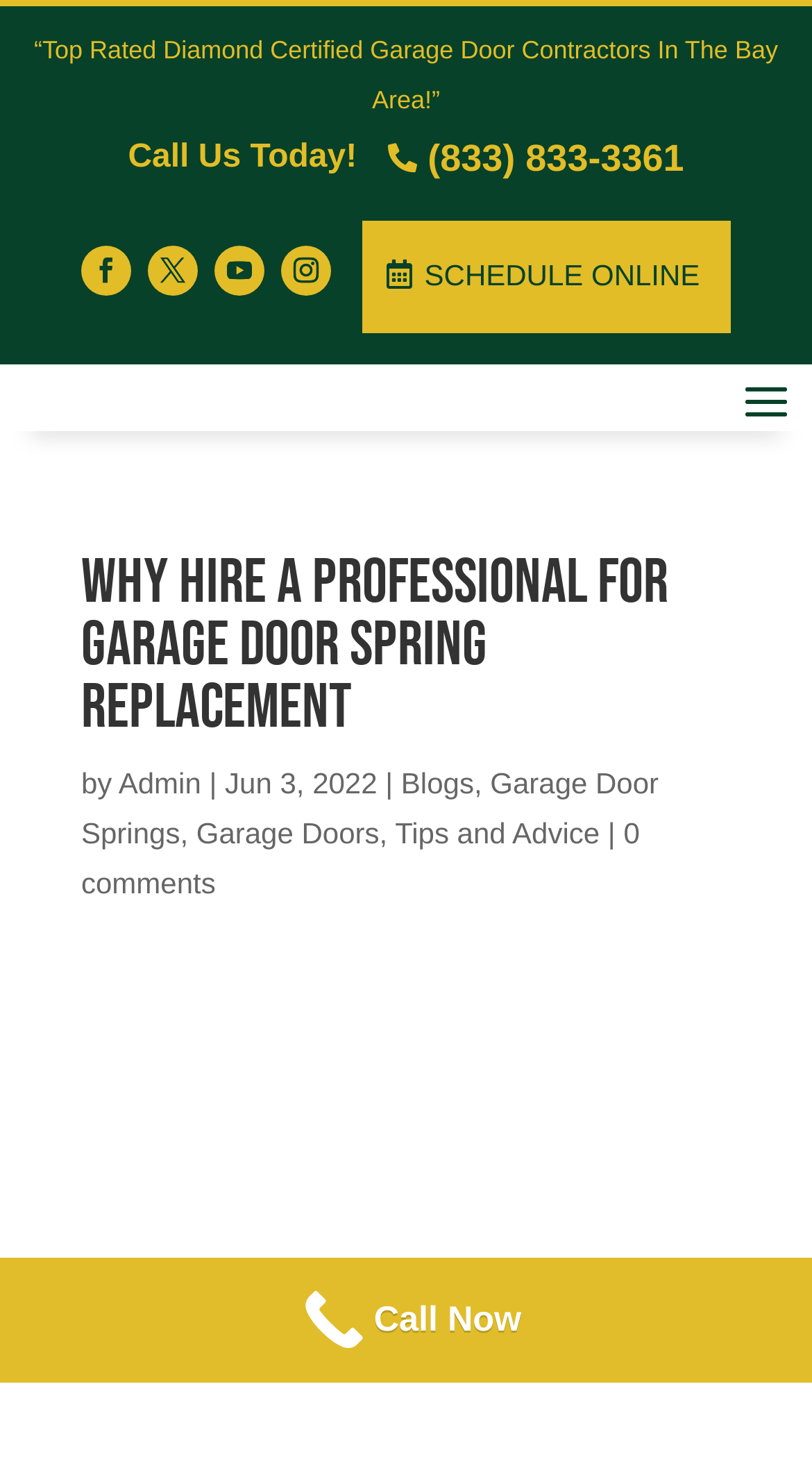Please give a succinct answer using a single word or phrase:
Who wrote the article about garage door spring replacement?

Admin